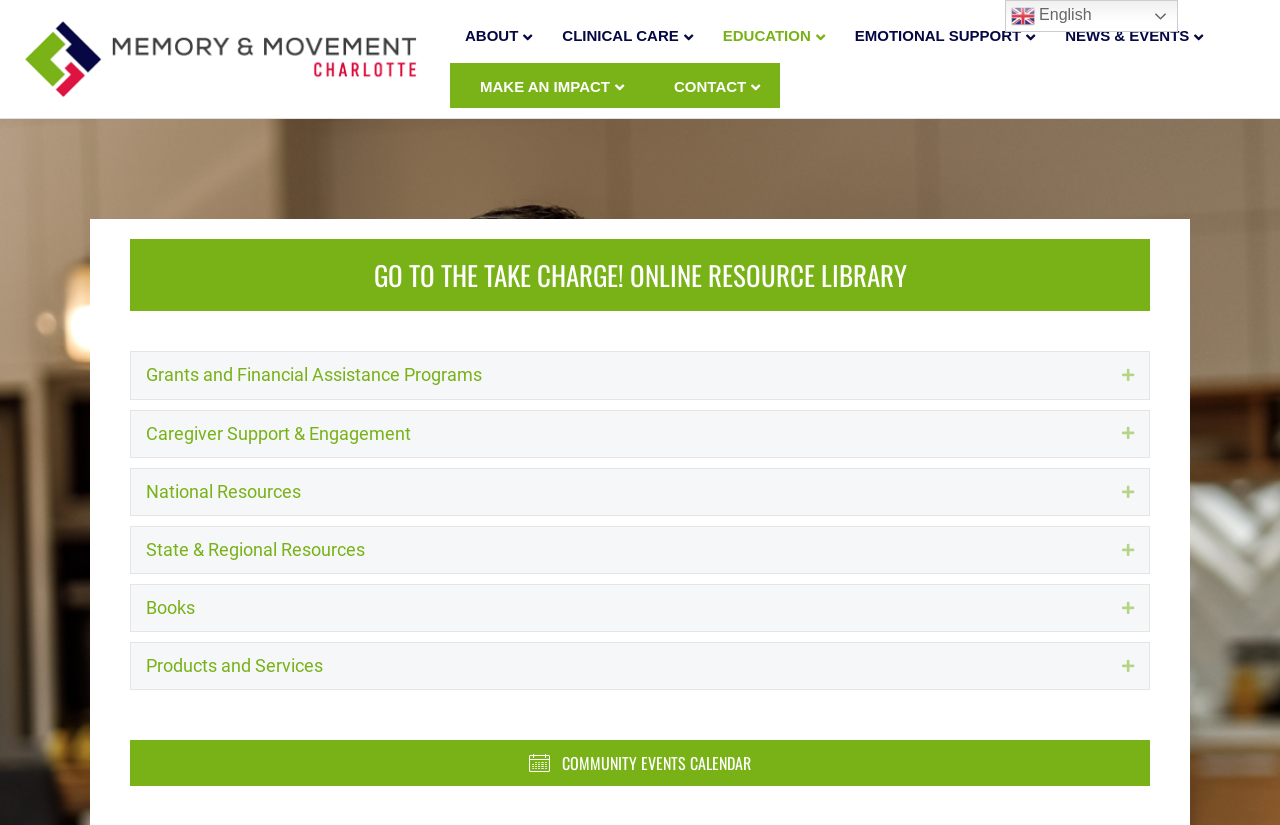Write an extensive caption that covers every aspect of the webpage.

The webpage is titled "Resources - Memory & Movement Charlotte" and appears to be a collection of helpful resources. At the top left, there is a logo image with the text "Memory & Movement Charlotte" next to it. 

Below the logo, there is a navigation menu with several links, including "ABOUT", "CLINICAL CARE", "EDUCATION", "EMOTIONAL SUPPORT", "NEWS & EVENTS", "MAKE AN IMPACT", and "CONTACT". 

To the right of the navigation menu, there is a prominent call-to-action link "GO TO THE TAKE CHARGE! ONLINE RESOURCE LIBRARY". 

Below this, there is a tab list with five tabs: "Grants and Financial Assistance Programs", "Caregiver Support & Engagement", "National Resources", "State & Regional Resources", and "Books". Each tab has an expand icon, indicating that there is more content available when clicked. 

At the very bottom of the page, there is a link to a "COMMUNITY EVENTS CALENDAR". 

In the top right corner, there is a language selection link "en English" with a small flag icon next to it.